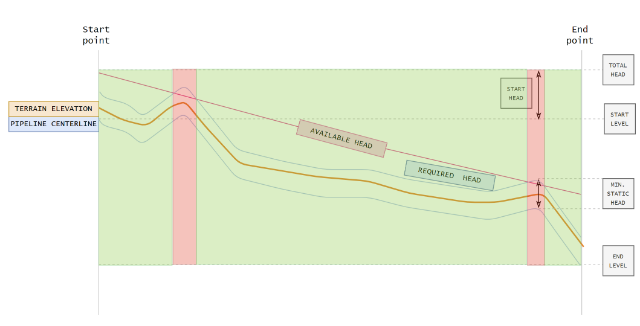Provide a comprehensive description of the image.

The image illustrates a gravity flow profile, showcasing the relationship between terrain elevation and pipeline centerline across a defined distance from the start point to the endpoint. It features several key elements:

1. **Terrain Elevation**: Represented by a light green shaded area, indicating the ground contour along the pipeline's route.
2. **Pipeline Centerline**: Displayed through a colored line that tracks the trajectory of the pipeline.
3. **Head Levels**: Three distinct markers—**Available Head** (highlighted in a muted color), **Required Head** (shown in light blue), and **Static Head** (notably marked)—demonstrate the hydraulic parameters that are crucial for understanding fluid flow.
4. **Feasibility Indicators**: Sections marked in red indicate constraint violations where the required head exceeds the available head, thereby classifying those areas as infeasible for effective gravity flow. Conversely, the green sections indicate feasible areas for flow.
5. **Measurement Annotations**: Labels such as "Total Head," "Start Level," "End Level," and the defined points at the start and end of the pipeline provide necessary context for interpretation.

This comprehensive depiction aids in identifying critical sections that could impact flow efficiency, essential for planning and operational purposes in pipeline management.